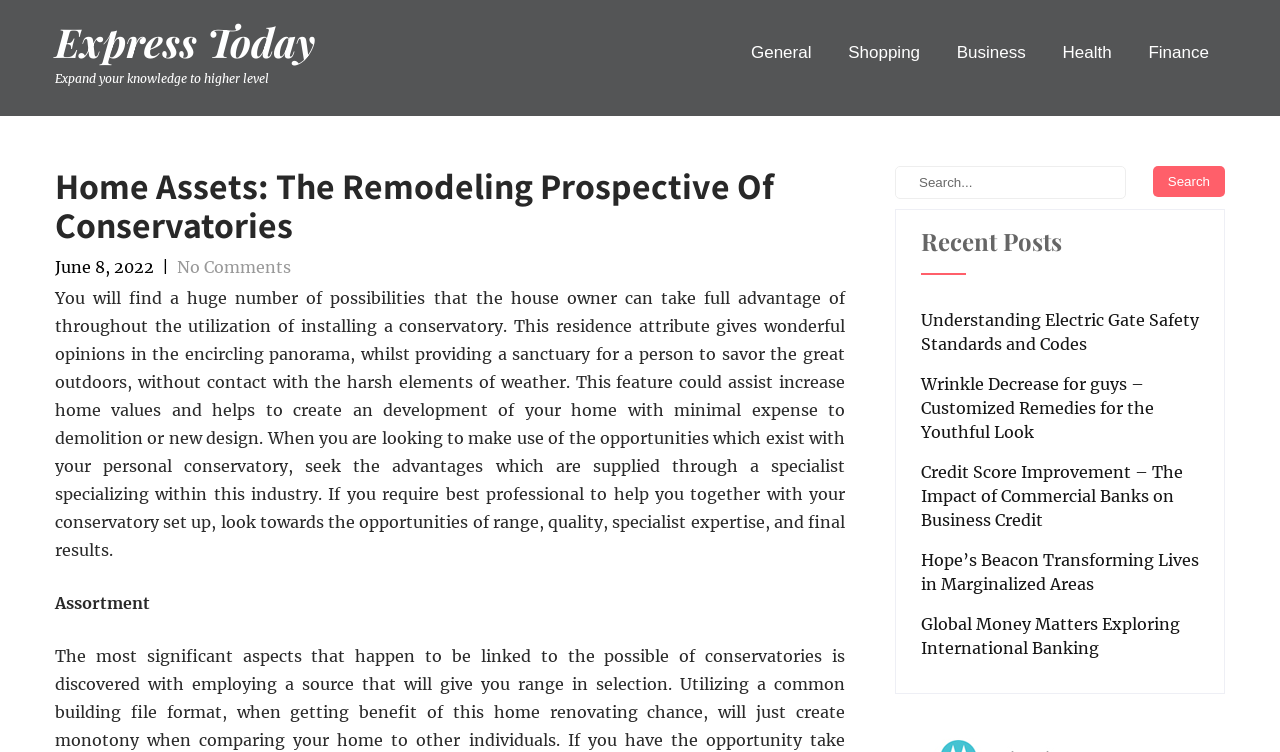How many links are there in the 'Recent Posts' section?
Based on the image, provide a one-word or brief-phrase response.

5